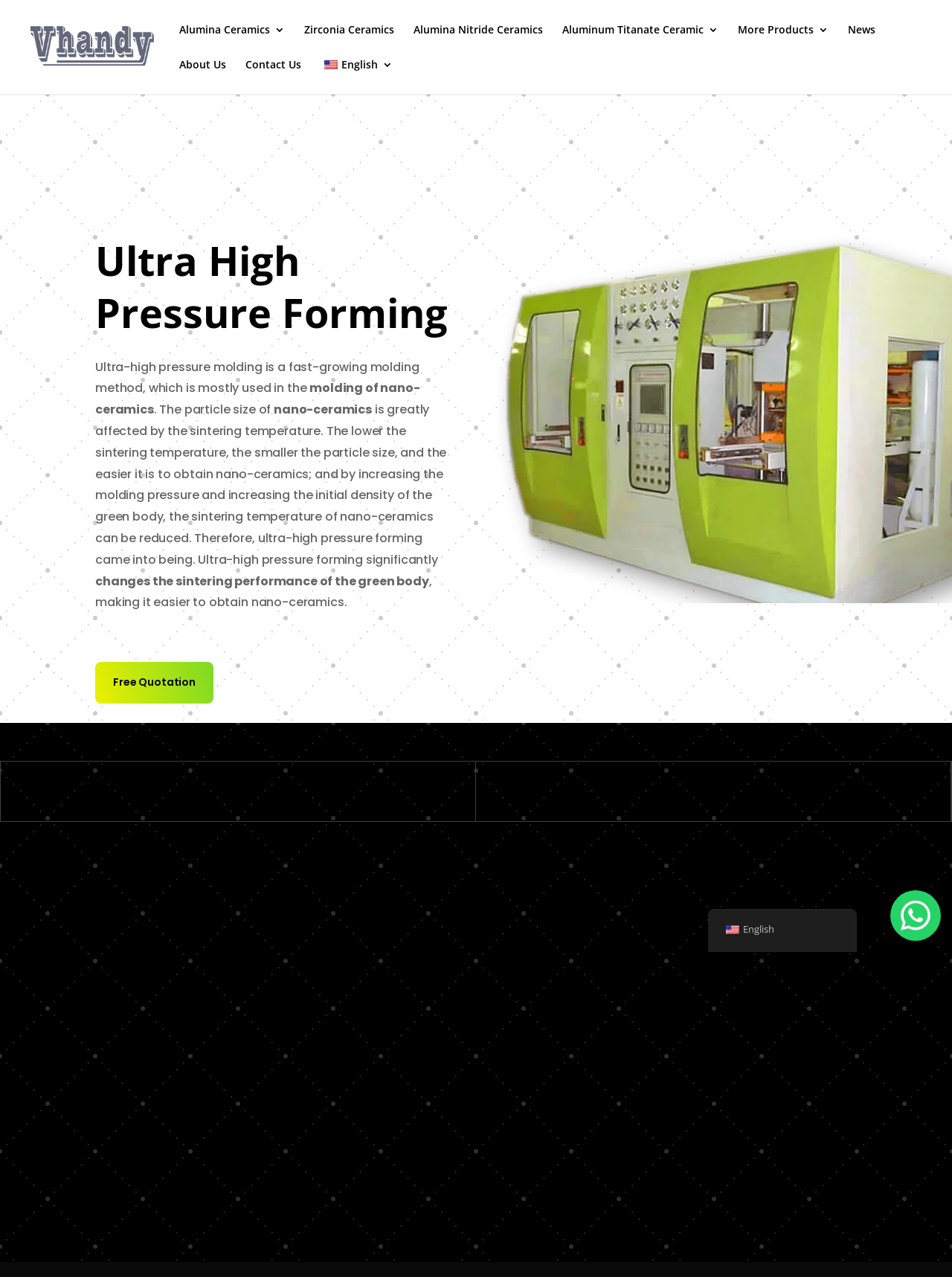Please identify the coordinates of the bounding box that should be clicked to fulfill this instruction: "Click Vhandy Ceramics".

[0.027, 0.03, 0.168, 0.041]